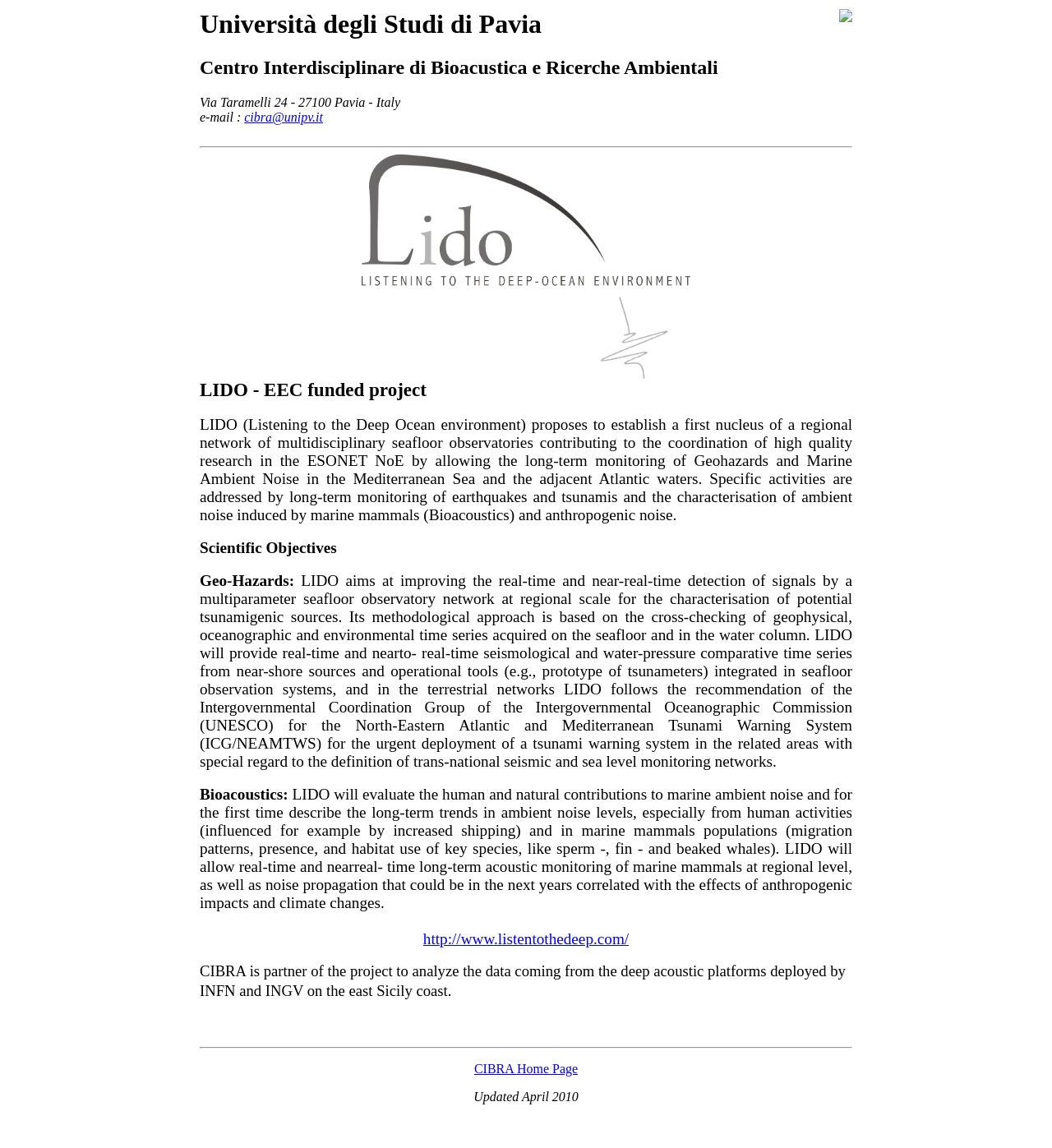Find and provide the bounding box coordinates for the UI element described with: "http://www.listentothedeep.com/".

[0.402, 0.811, 0.598, 0.826]